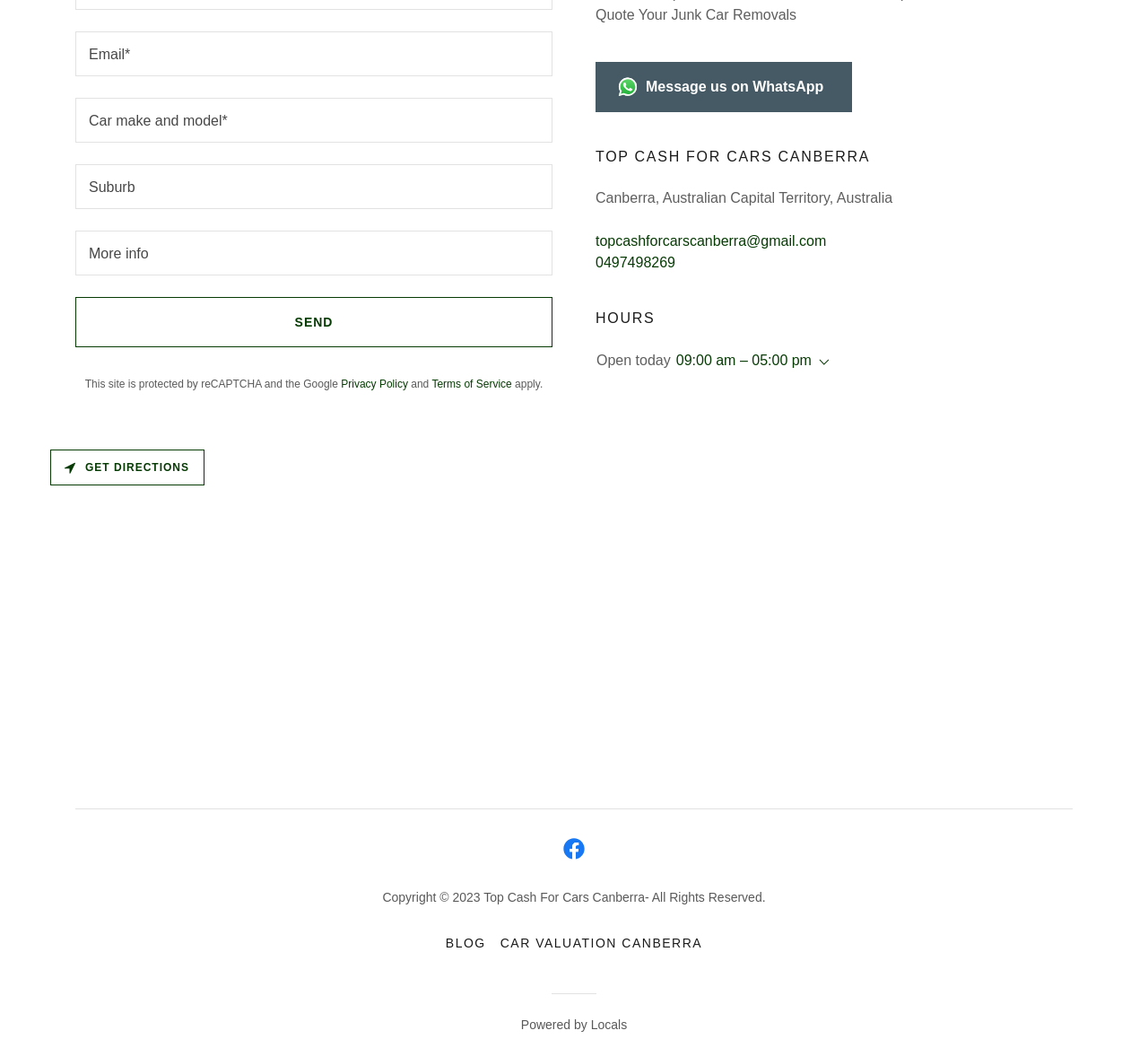What is the business name? Refer to the image and provide a one-word or short phrase answer.

Top Cash For Cars Canberra